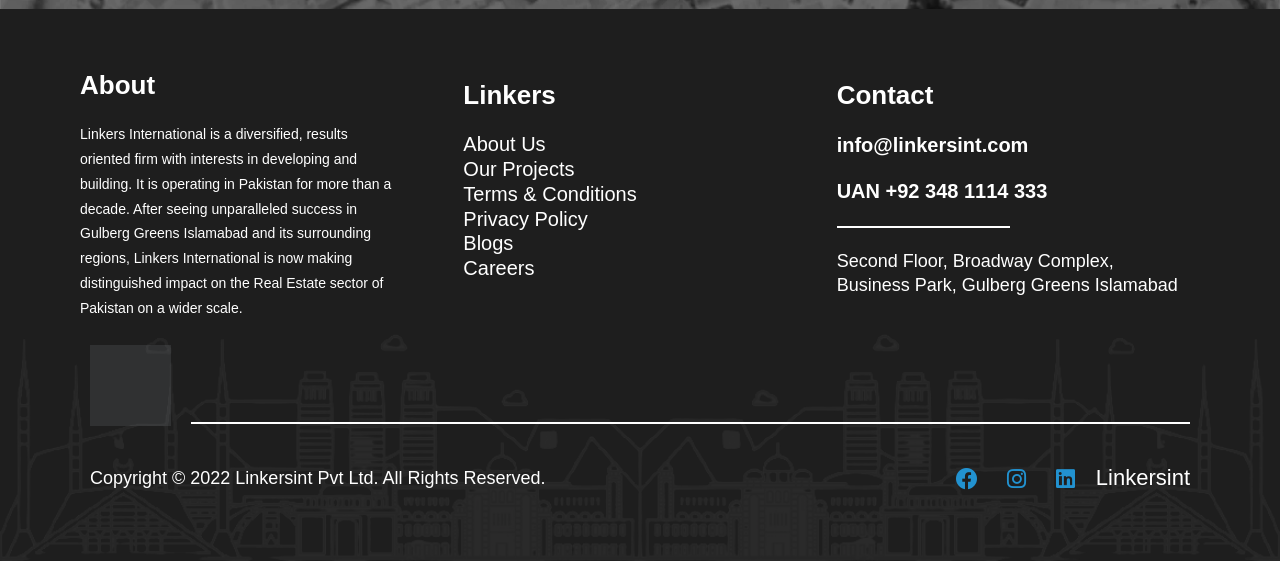What is the name of the company?
Give a one-word or short phrase answer based on the image.

Linkers International